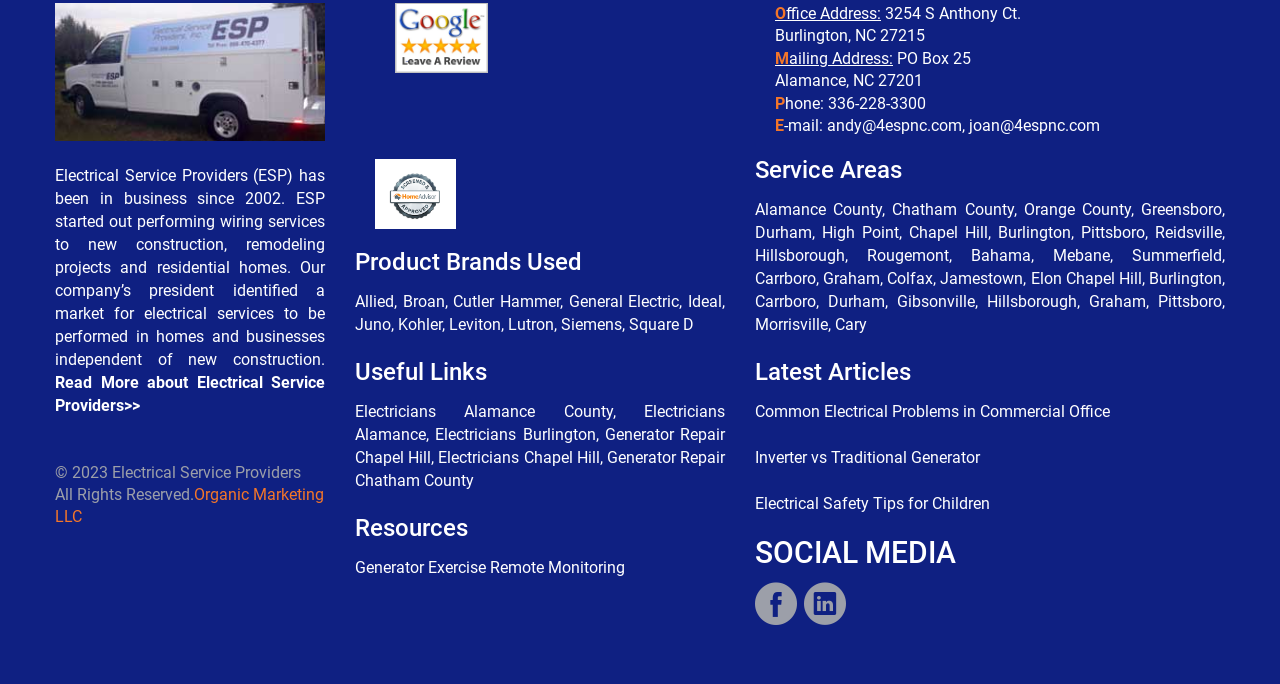What is the company's president's role?
Look at the image and answer the question using a single word or phrase.

Identified a market